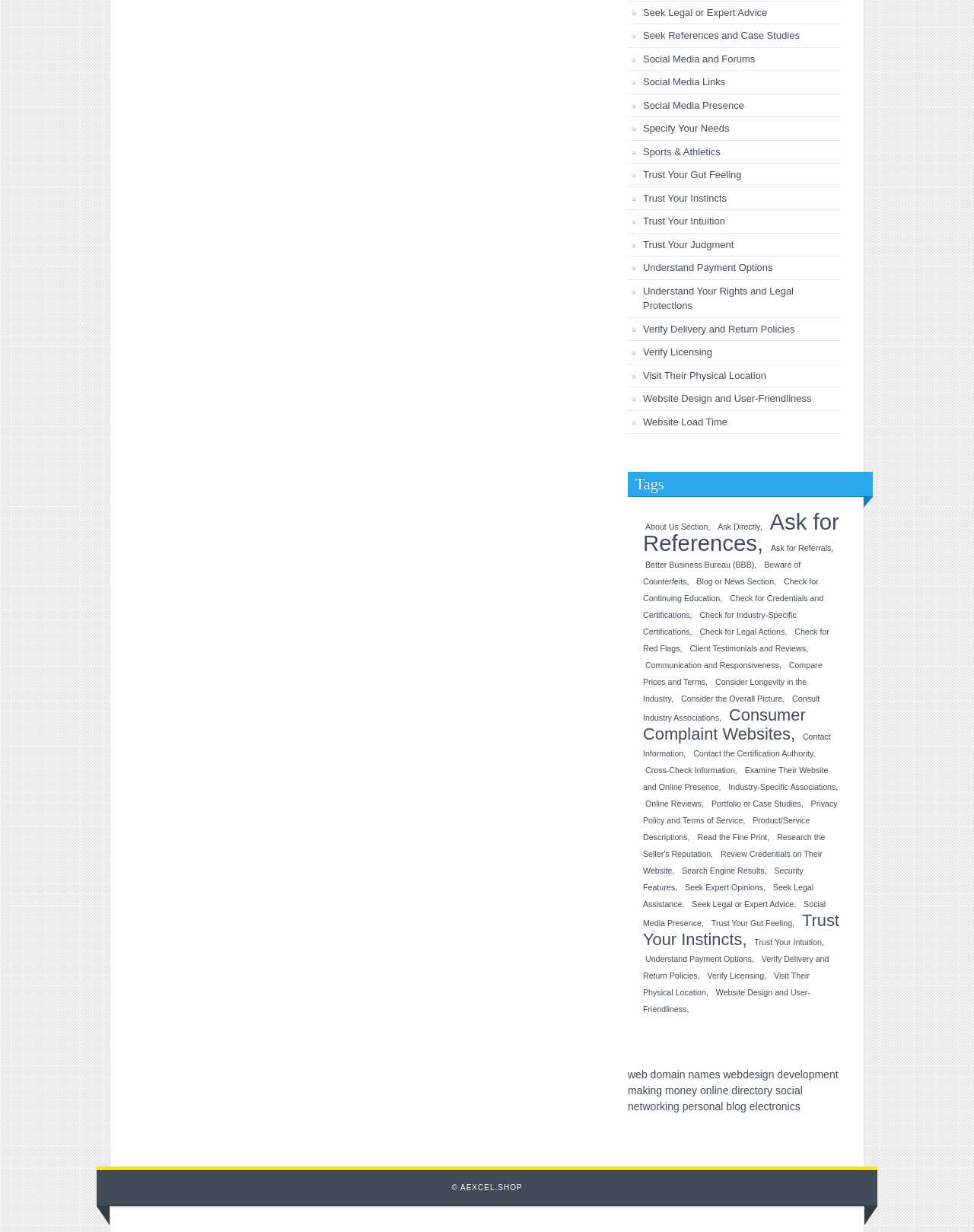Find and indicate the bounding box coordinates of the region you should select to follow the given instruction: "Visit 'About Us Section'".

[0.66, 0.422, 0.731, 0.433]